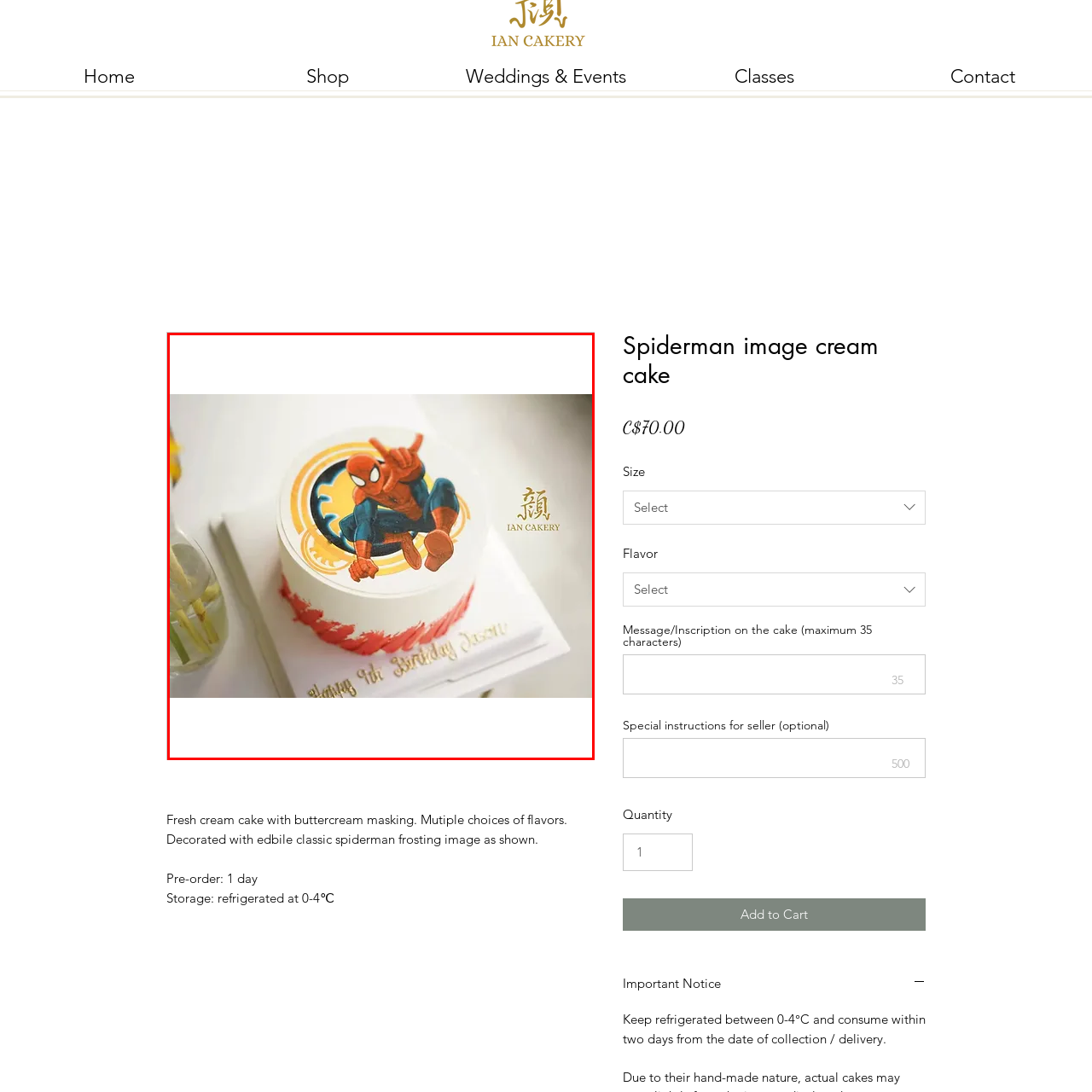What is the suggested storage temperature for the cake?
Examine the image that is surrounded by the red bounding box and answer the question with as much detail as possible using the image.

The caption provides information about the cake's storage, stating that it is ideal for pre-order with a suggested storage temperature of 0-4°C, making it clear that the suggested storage temperature is between 0 and 4 degrees Celsius.